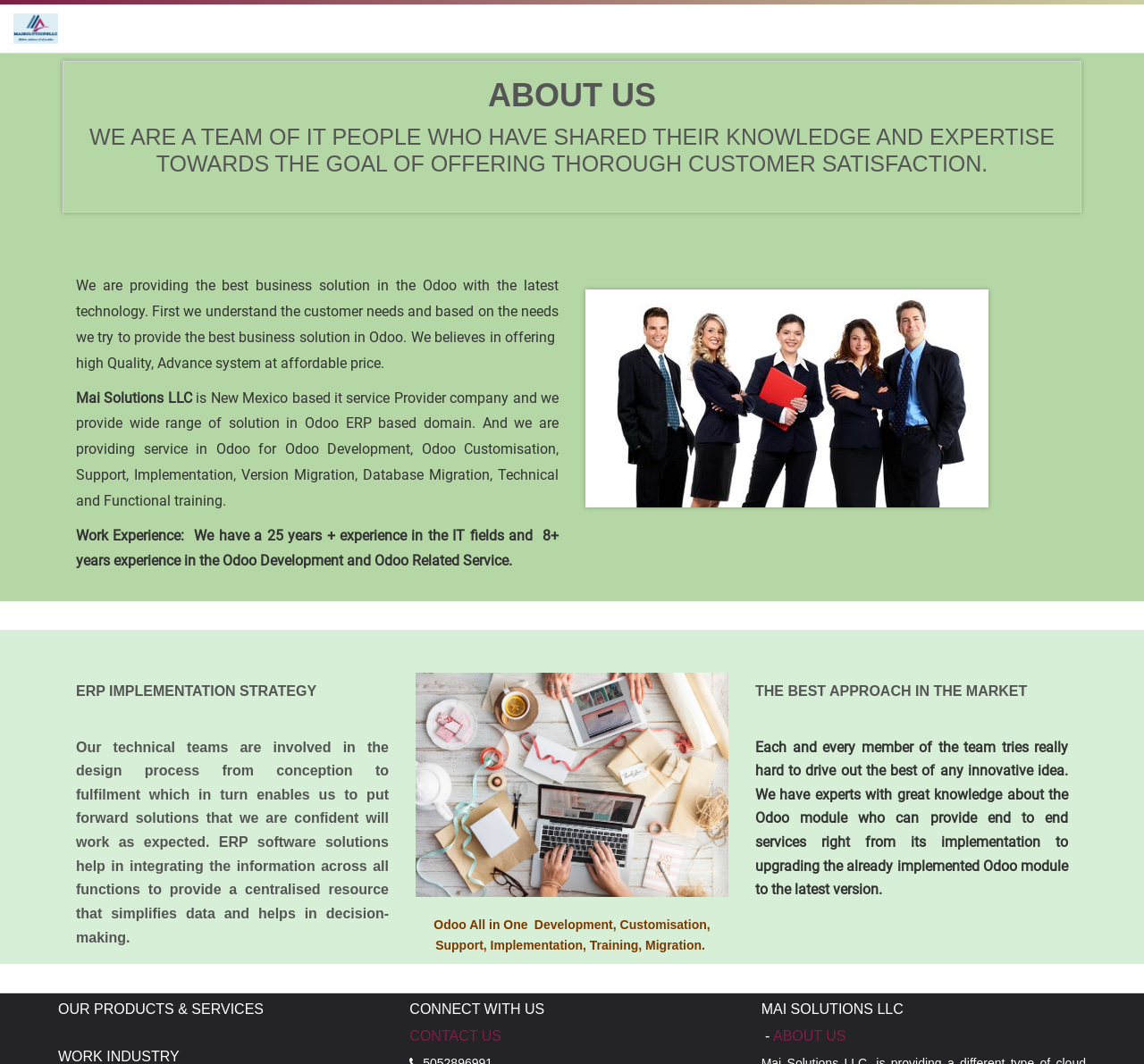What is the experience of the team in IT fields? Please answer the question using a single word or phrase based on the image.

25 years+